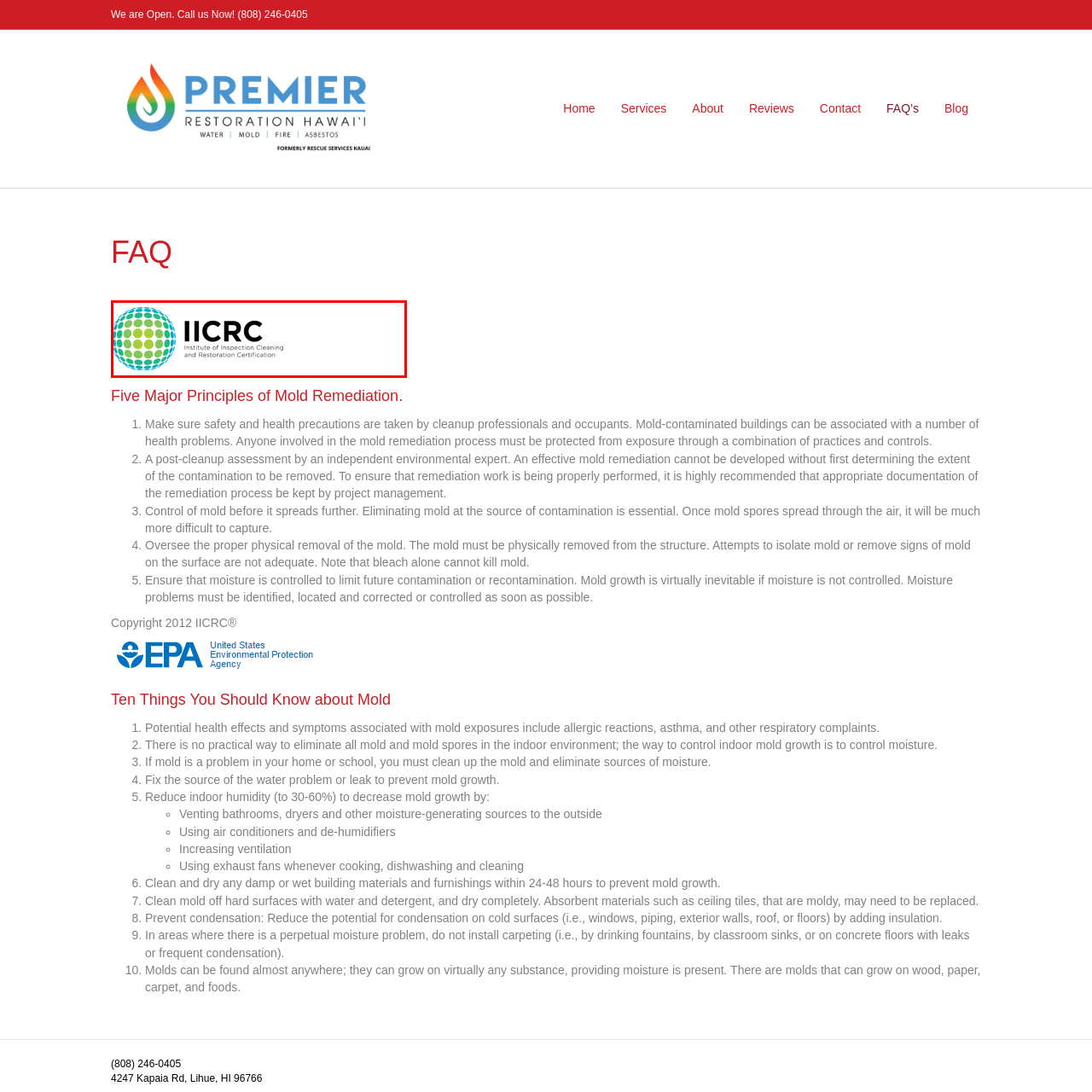Direct your attention to the red-outlined image and answer the question in a word or phrase: What is the IICRC's commitment to?

Education and professional excellence